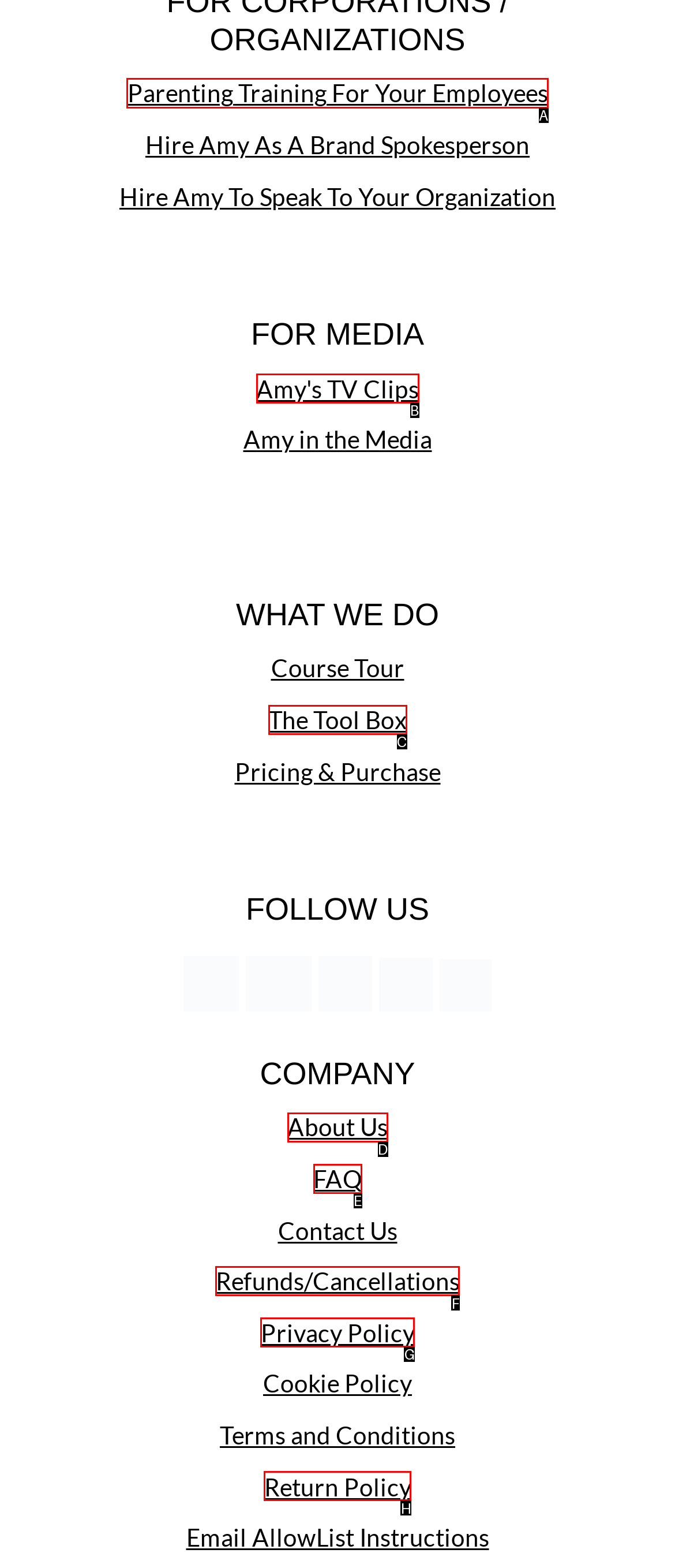To achieve the task: View parenting training for your employees, indicate the letter of the correct choice from the provided options.

A